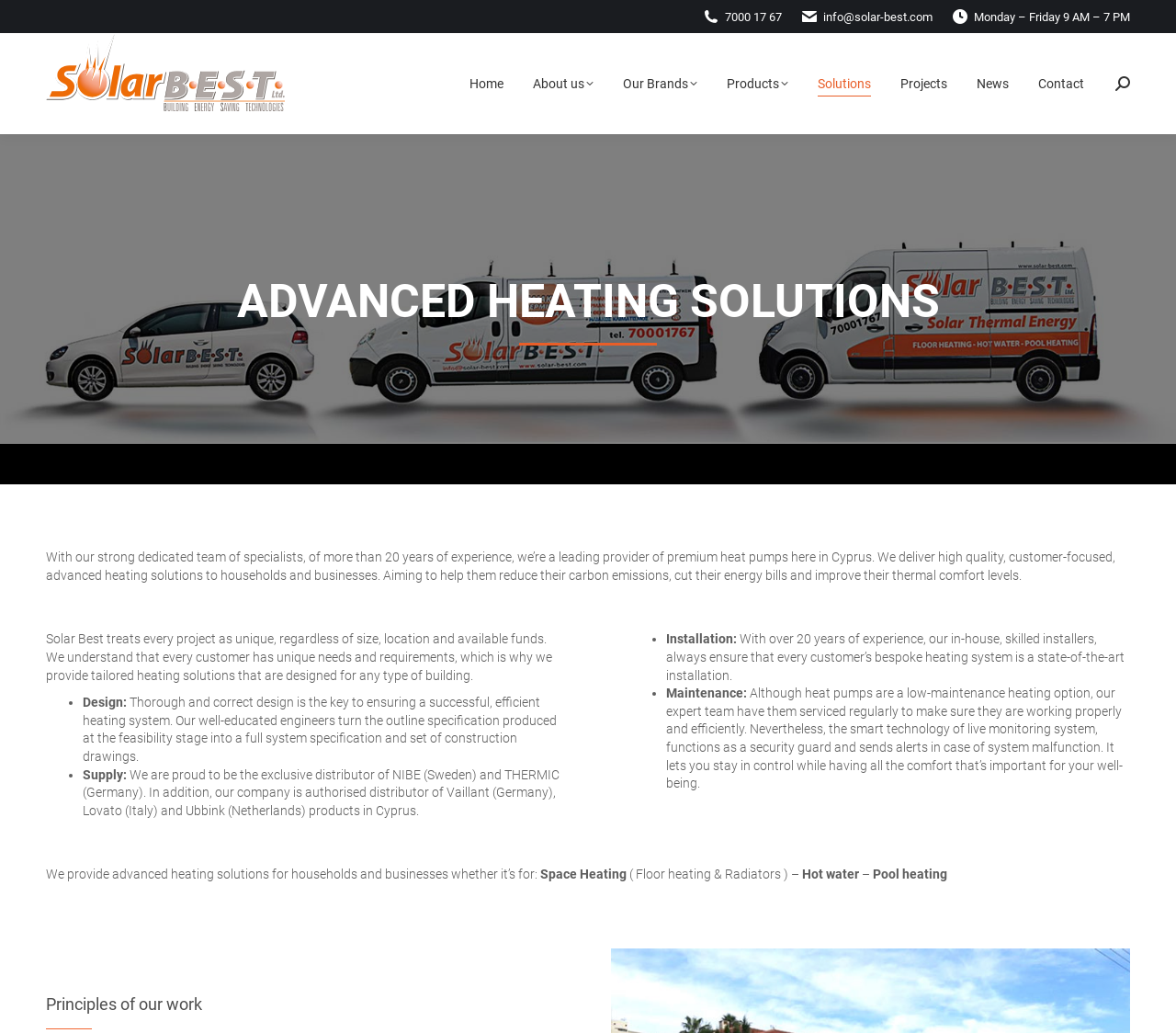Please determine the bounding box coordinates of the area that needs to be clicked to complete this task: 'Click on the 'Home' link'. The coordinates must be four float numbers between 0 and 1, formatted as [left, top, right, bottom].

[0.396, 0.048, 0.431, 0.114]